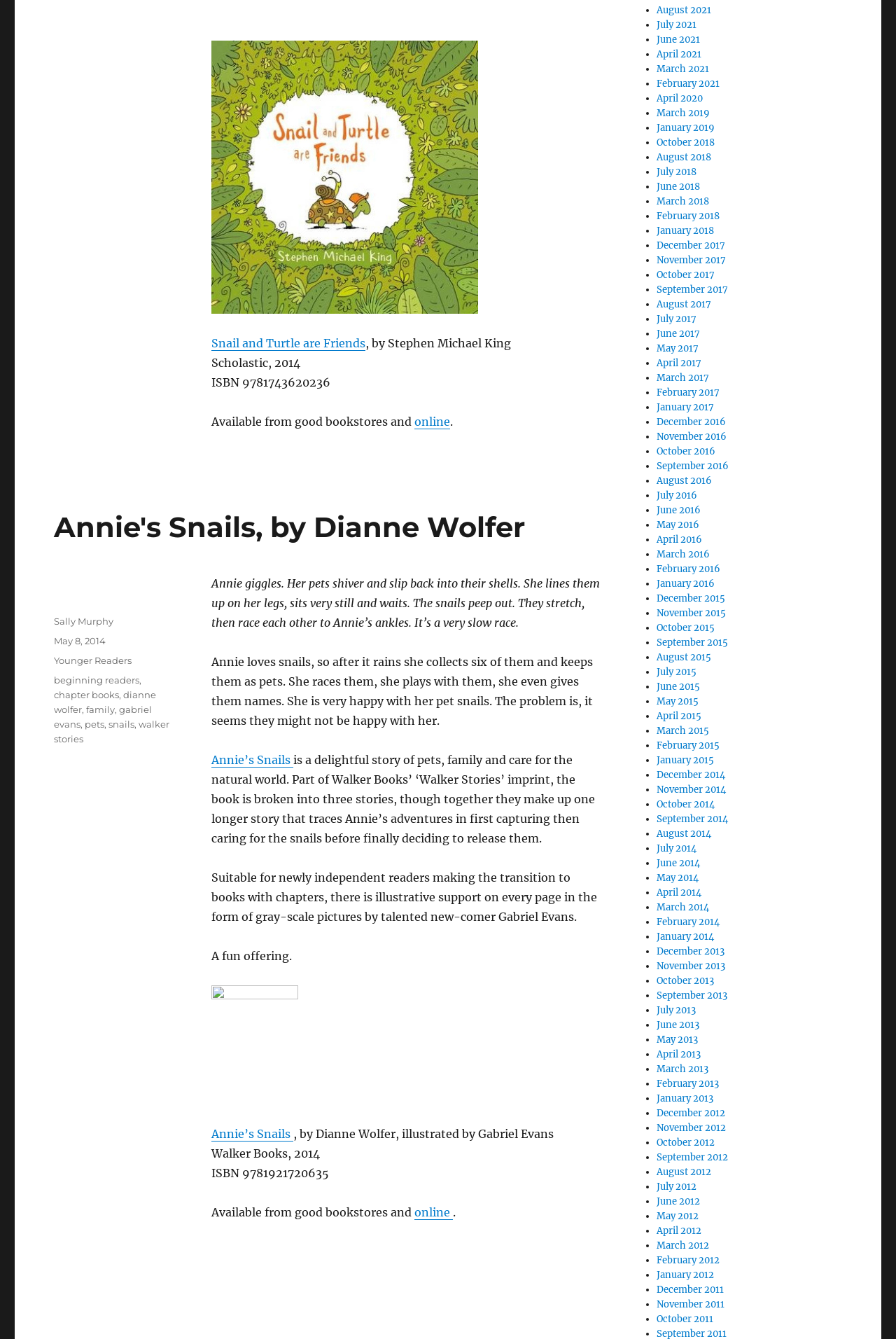Locate the UI element that matches the description May 8, 2014 in the webpage screenshot. Return the bounding box coordinates in the format (top-left x, top-left y, bottom-right x, bottom-right y), with values ranging from 0 to 1.

[0.06, 0.474, 0.118, 0.483]